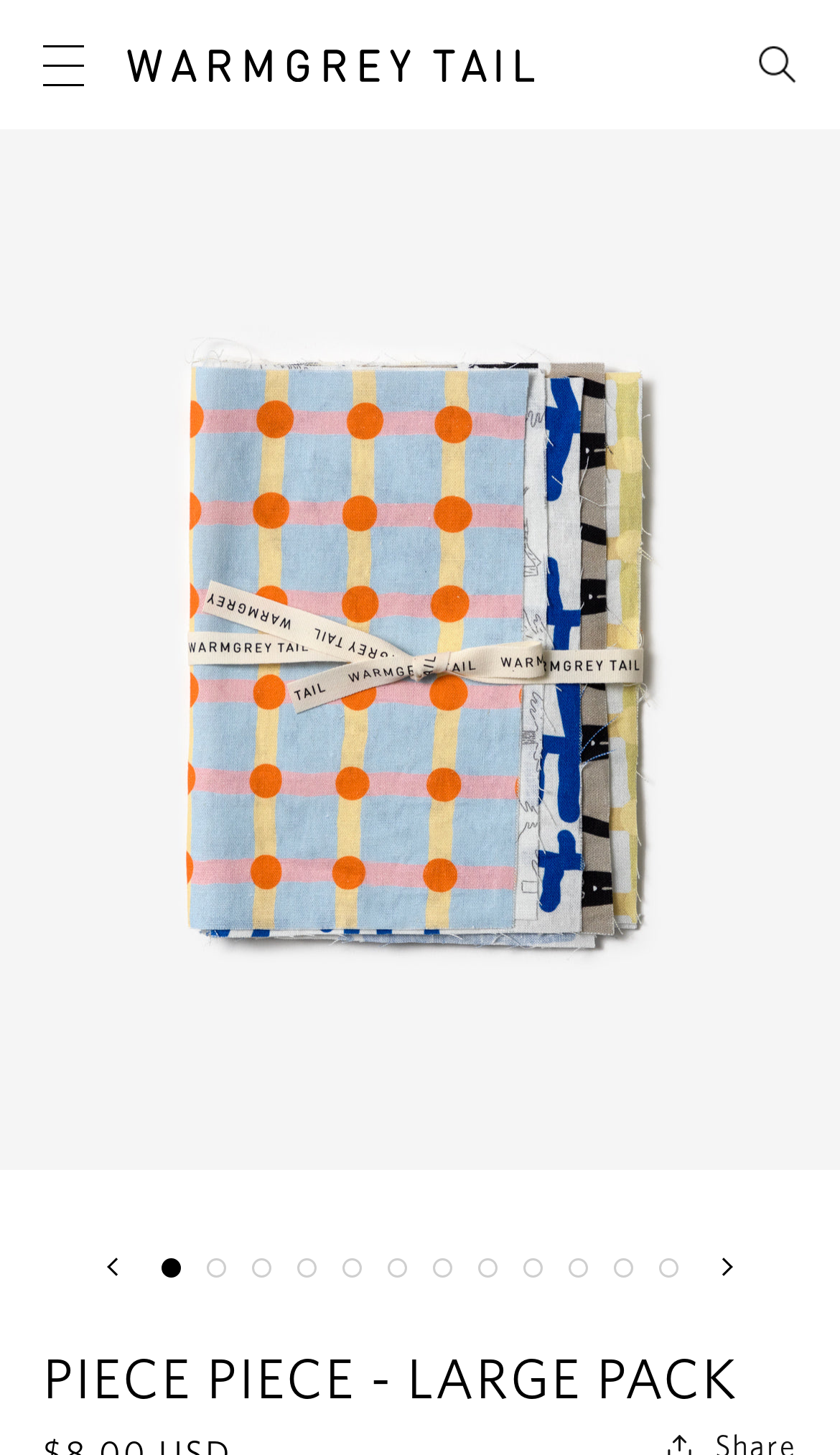Specify the bounding box coordinates of the region I need to click to perform the following instruction: "Go to slide 1". The coordinates must be four float numbers in the range of 0 to 1, i.e., [left, top, right, bottom].

[0.192, 0.864, 0.215, 0.877]